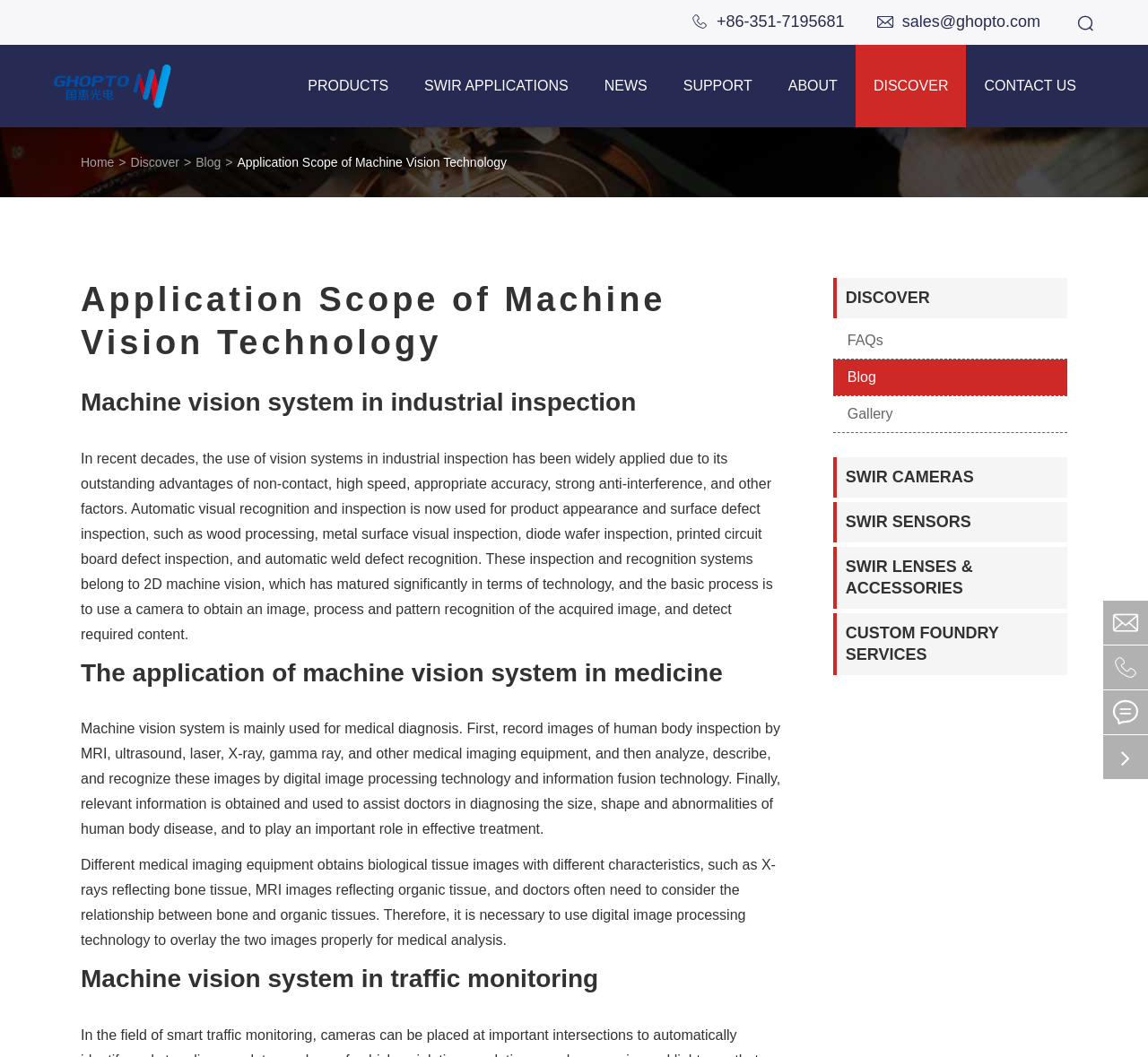Kindly provide the bounding box coordinates of the section you need to click on to fulfill the given instruction: "Contact us".

[0.857, 0.042, 0.938, 0.12]